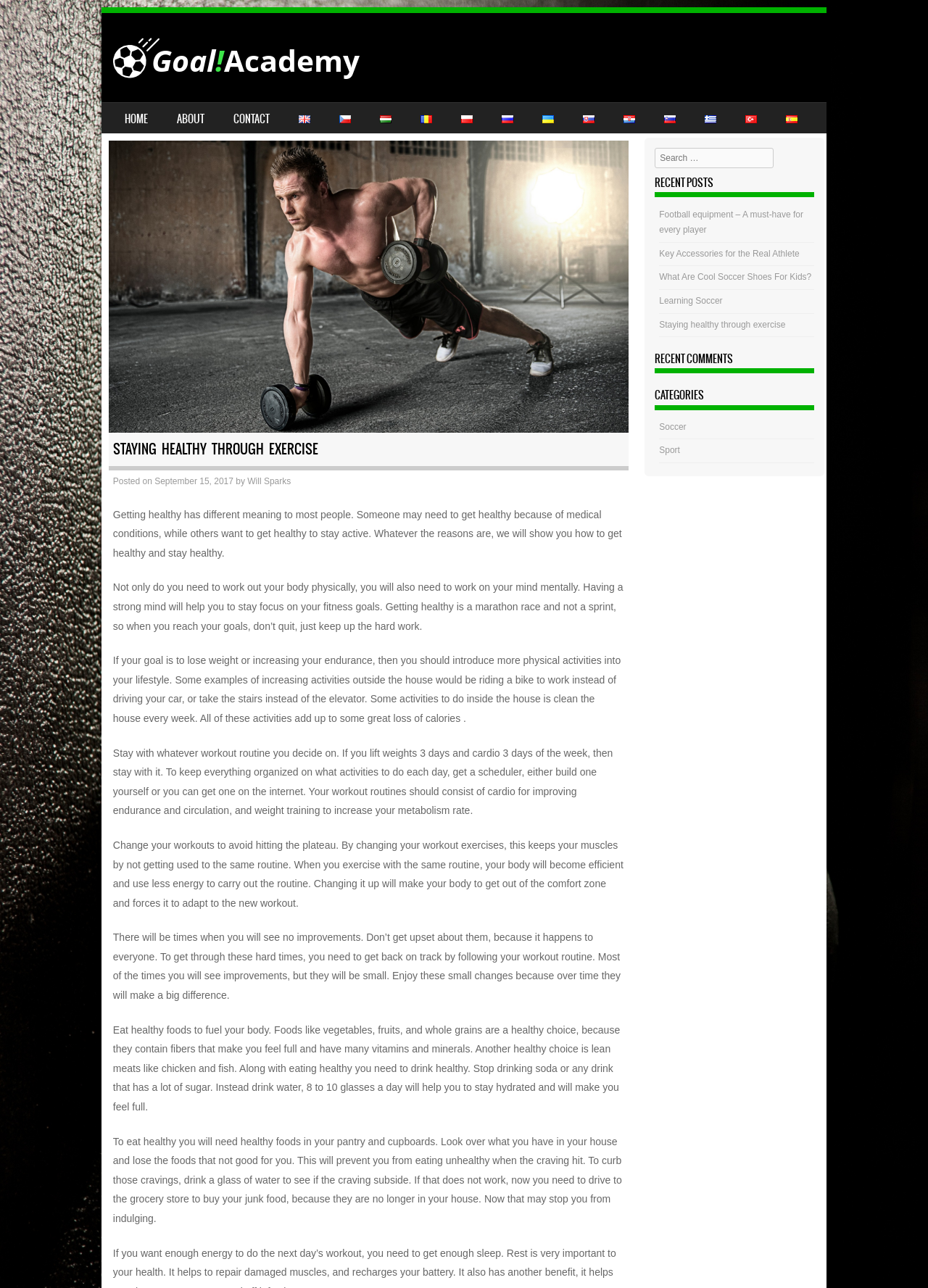Pinpoint the bounding box coordinates of the area that should be clicked to complete the following instruction: "View more actions for the article". The coordinates must be given as four float numbers between 0 and 1, i.e., [left, top, right, bottom].

None